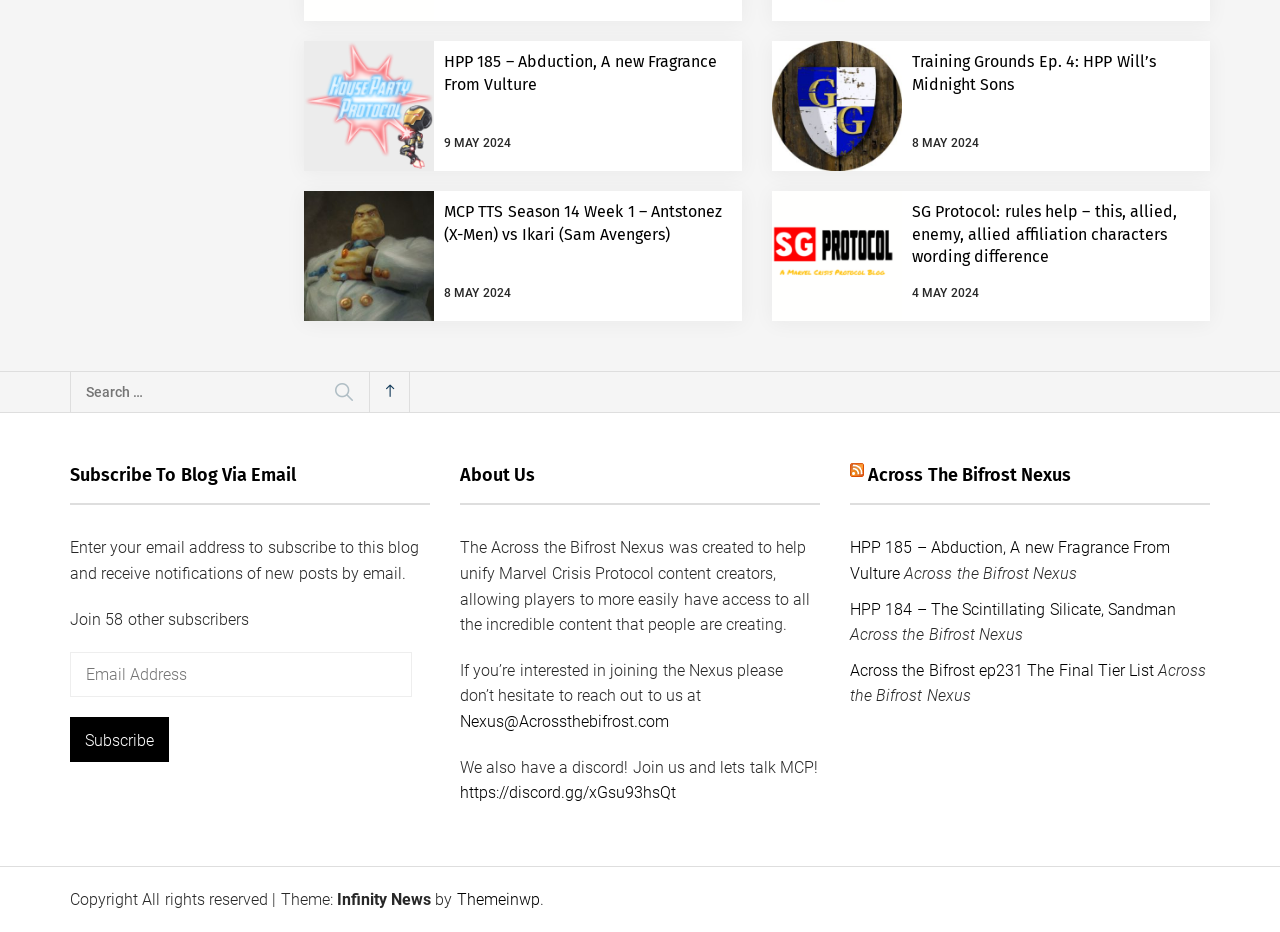What is the name of the discord server?
Based on the screenshot, answer the question with a single word or phrase.

https://discord.gg/xGsu93hsQt